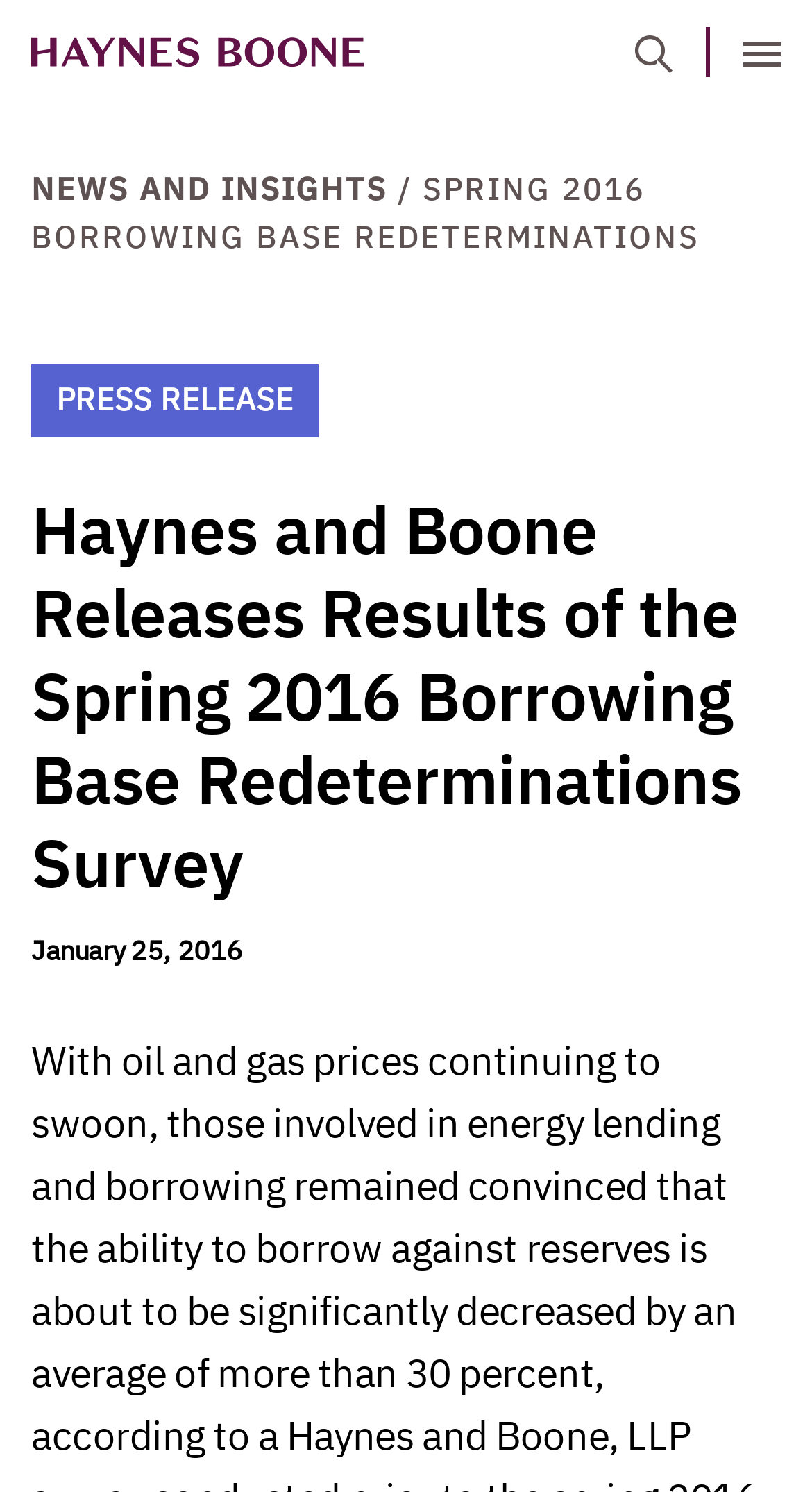What is the topic of the article?
From the screenshot, supply a one-word or short-phrase answer.

Borrowing Base Redeterminations